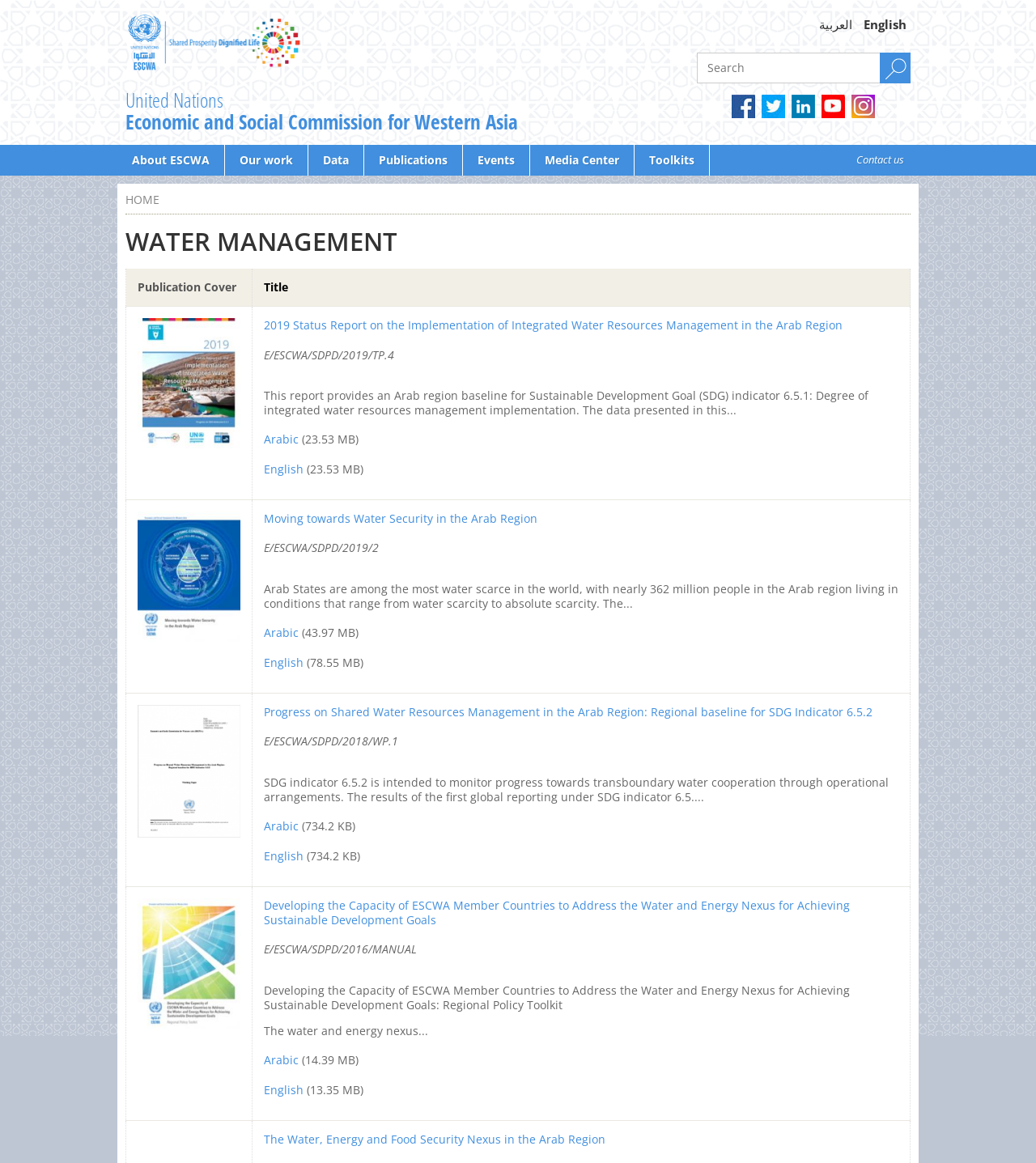Find the bounding box coordinates of the element you need to click on to perform this action: 'Switch to Arabic language'. The coordinates should be represented by four float values between 0 and 1, in the format [left, top, right, bottom].

[0.787, 0.01, 0.827, 0.031]